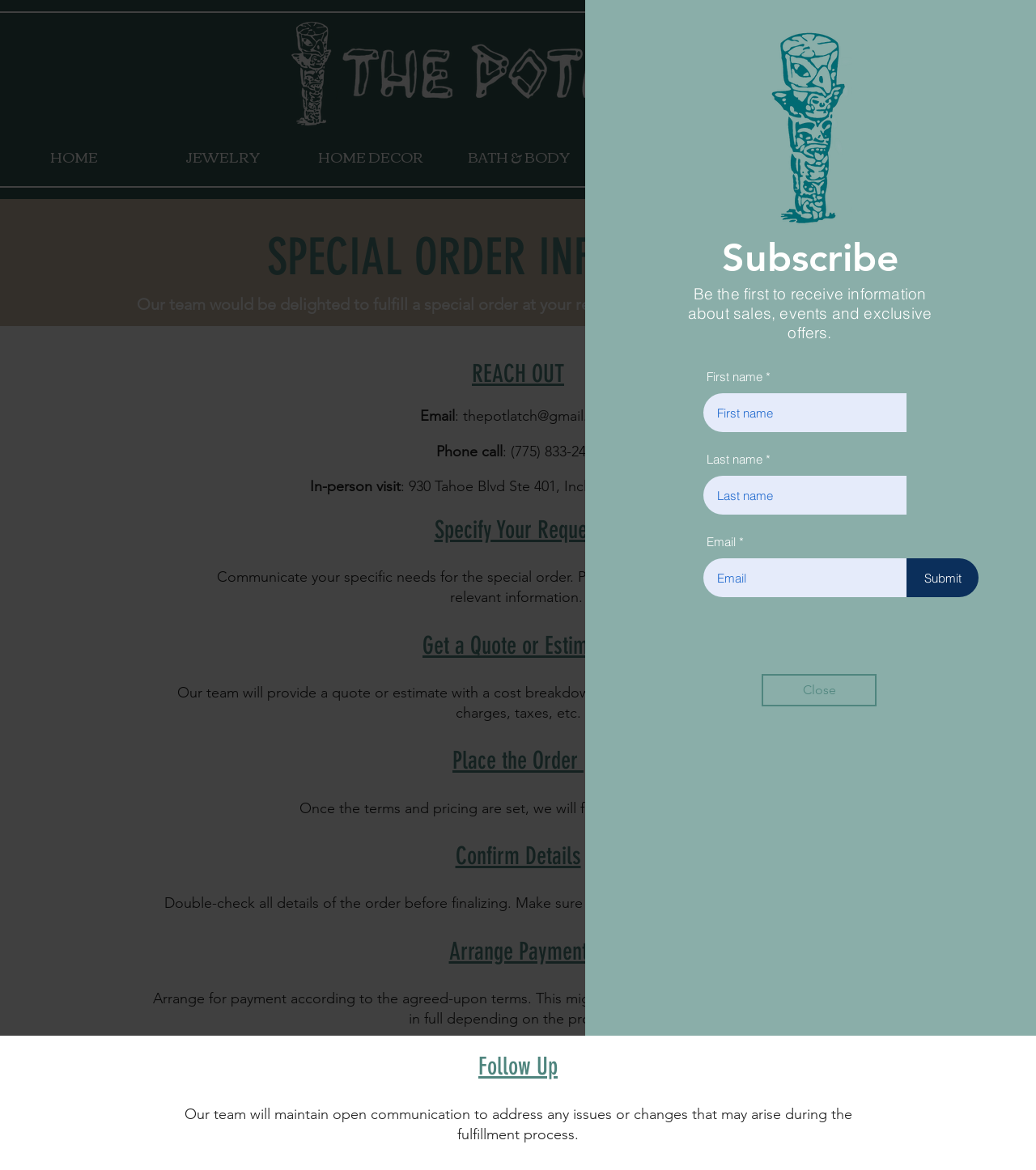Based on the visual content of the image, answer the question thoroughly: What is the purpose of the special order process?

I inferred this answer by reading the introductory text, which states that the store is happy to accommodate special orders to the best of their ability. The subsequent sections outline the steps involved in the special order process, which suggests that the purpose is to fulfill custom requests from customers.